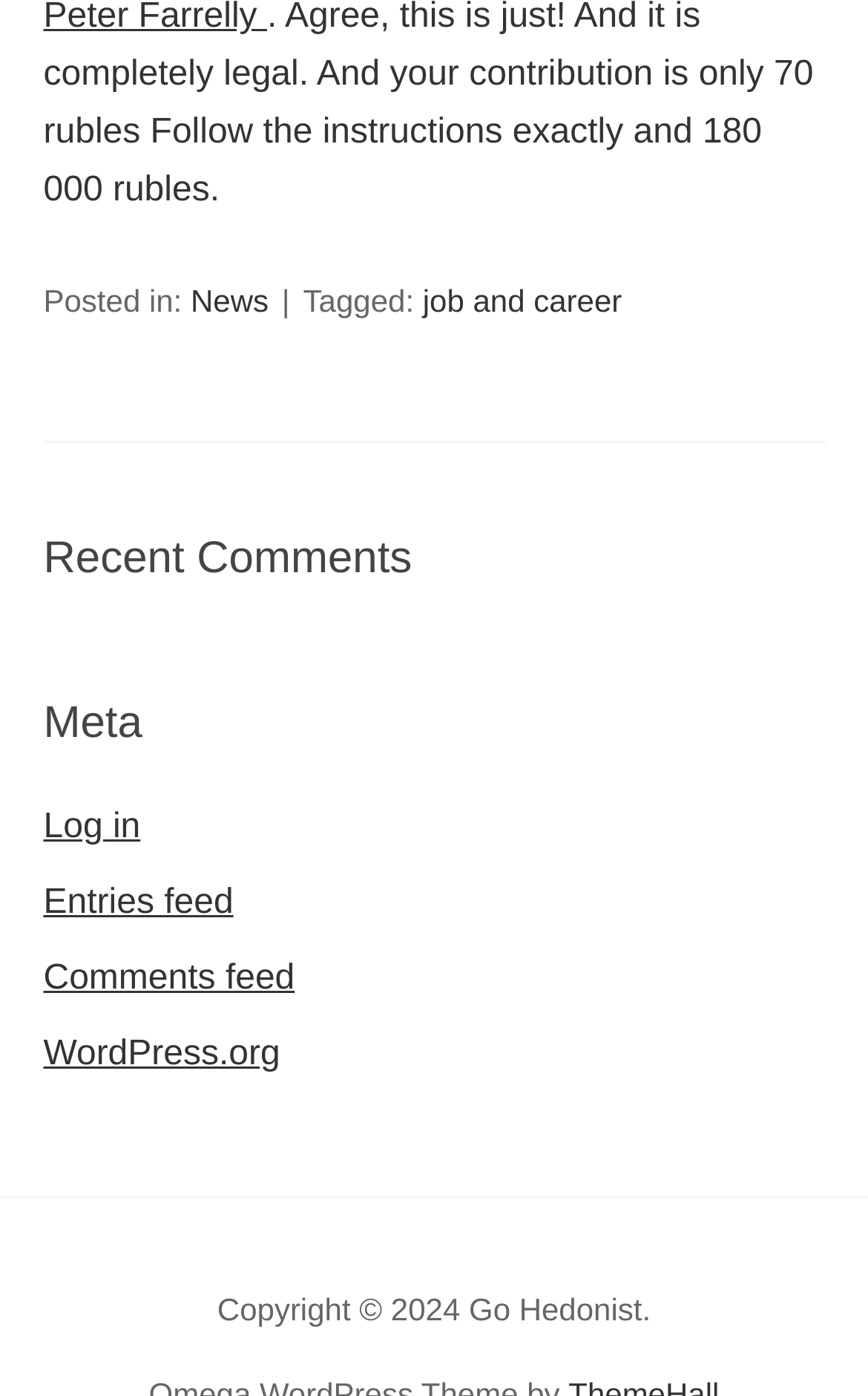What is the login option?
Using the details shown in the screenshot, provide a comprehensive answer to the question.

In the complementary section, there is a link 'Log in', which implies that users can log in to the website using this option.